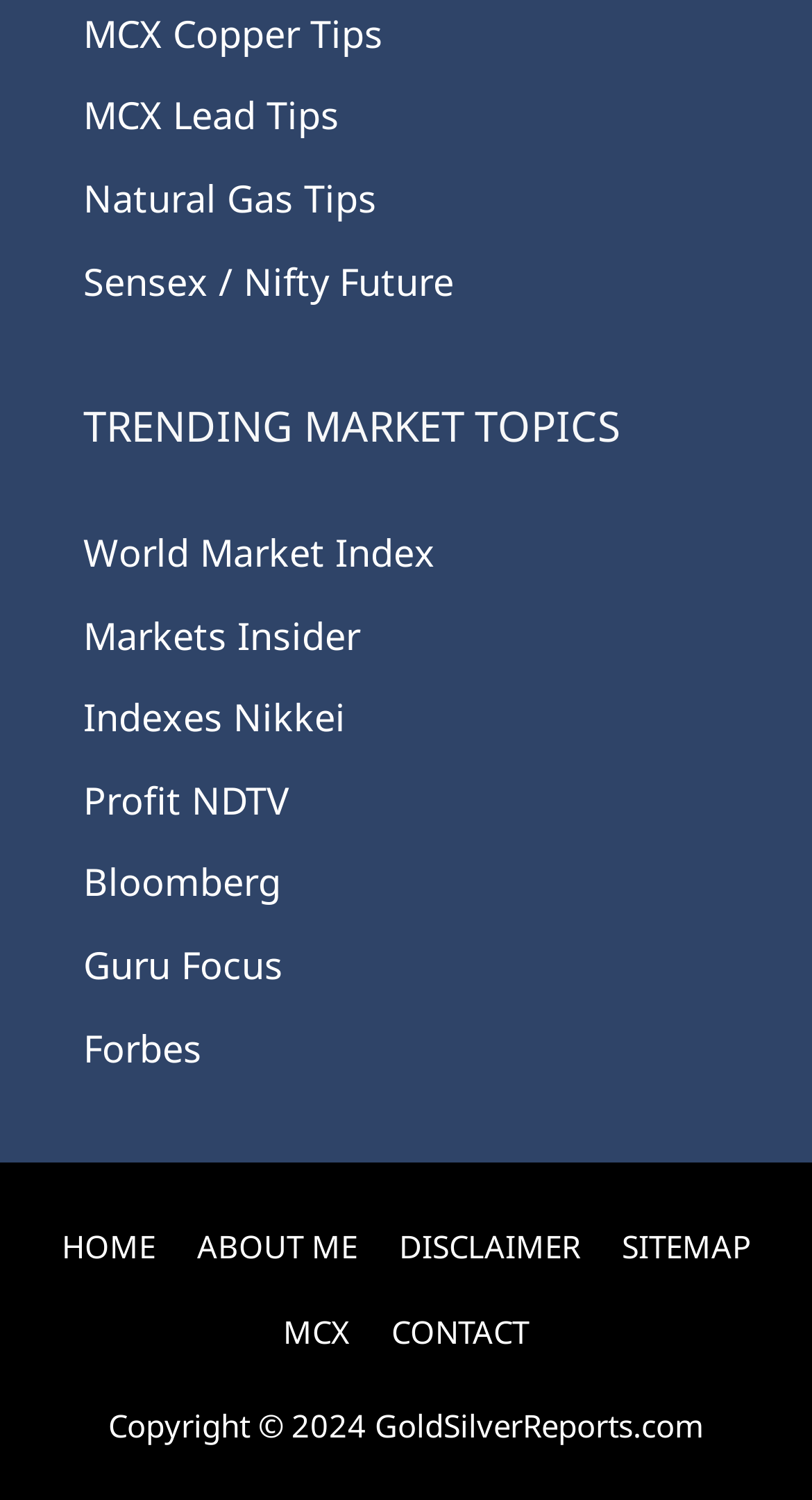Give the bounding box coordinates for the element described by: "DISCLAIMER".

[0.491, 0.817, 0.714, 0.845]